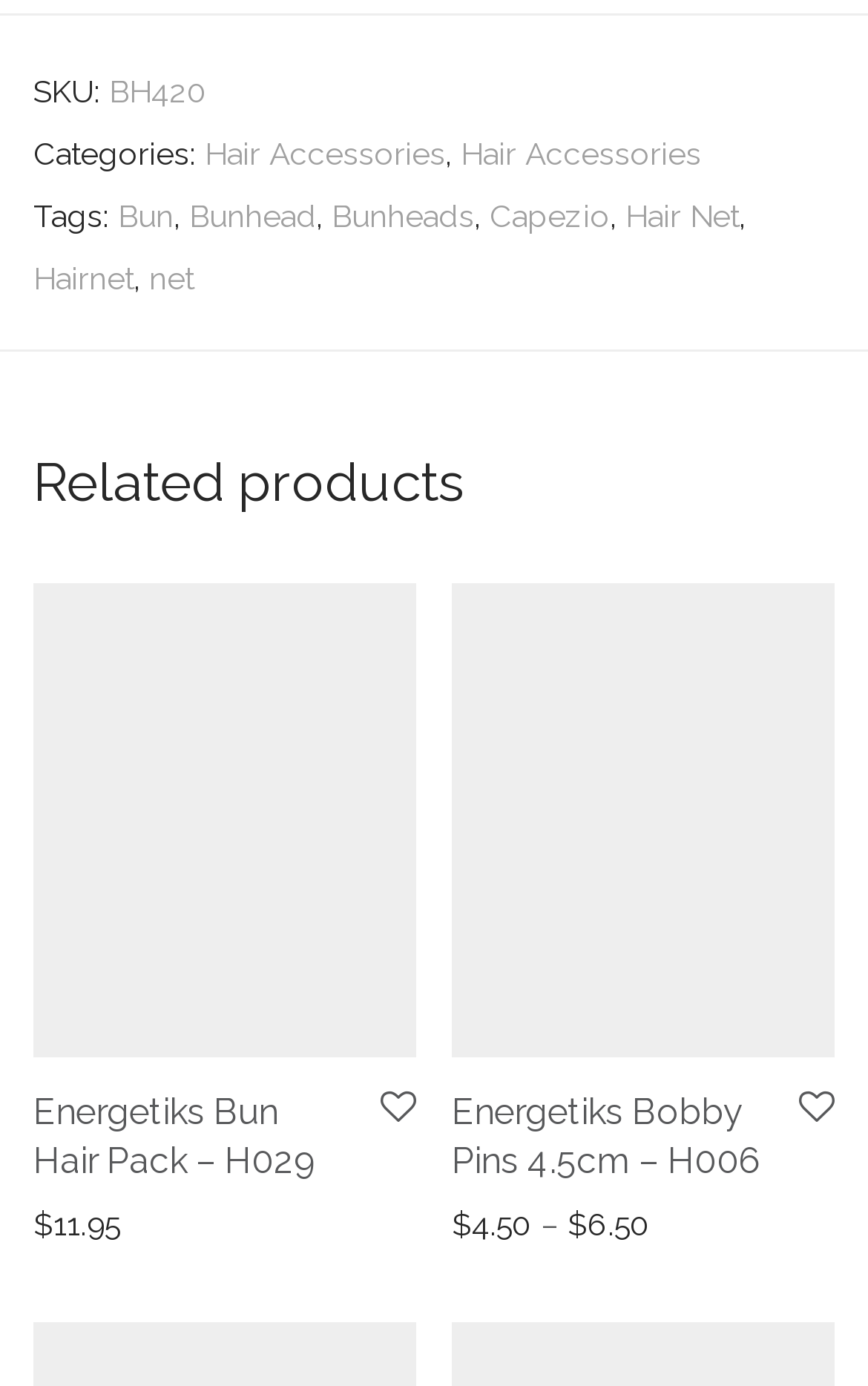Predict the bounding box coordinates for the UI element described as: "Capezio". The coordinates should be four float numbers between 0 and 1, presented as [left, top, right, bottom].

[0.564, 0.143, 0.703, 0.169]